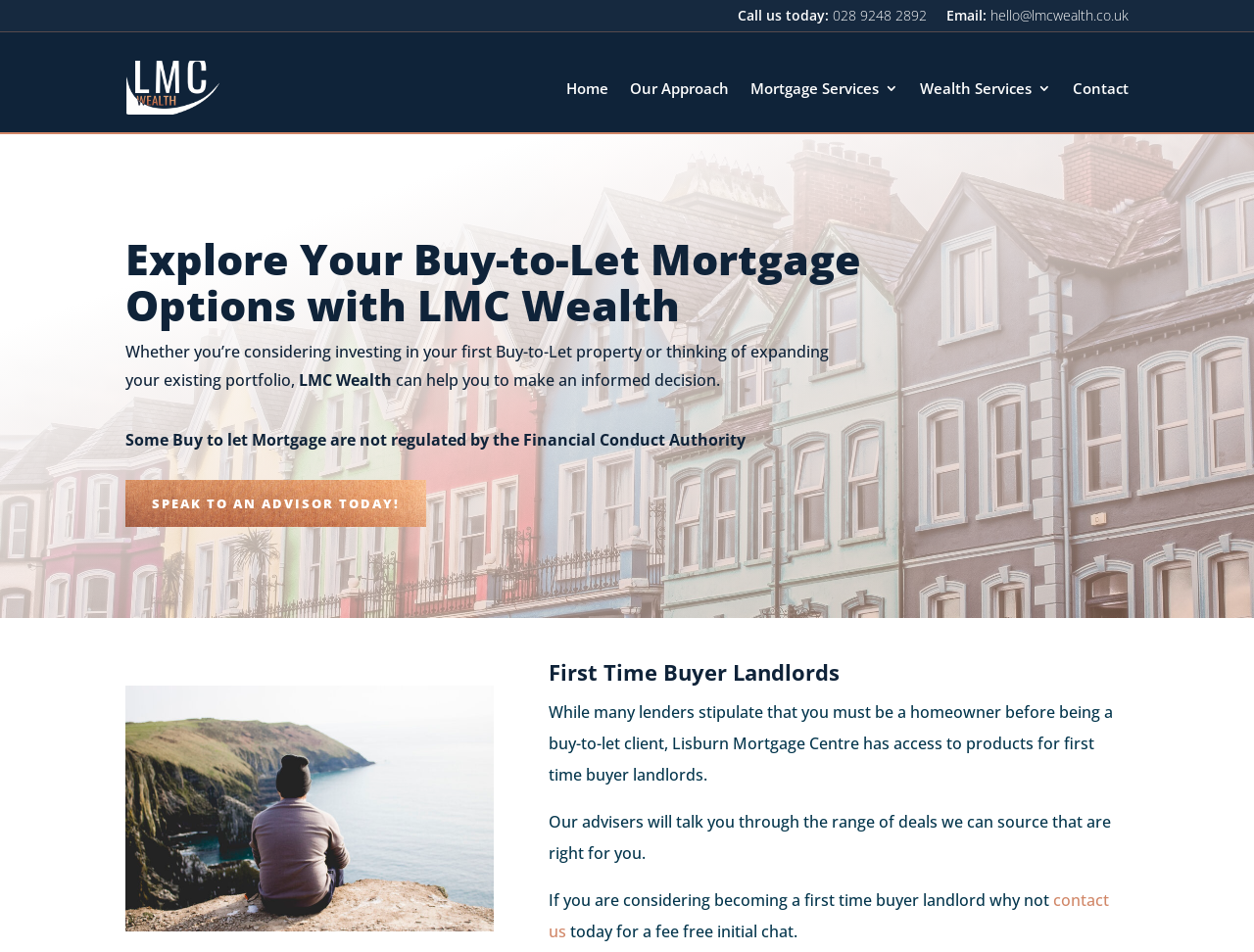Please identify the bounding box coordinates of the element I need to click to follow this instruction: "Check the course duration".

None